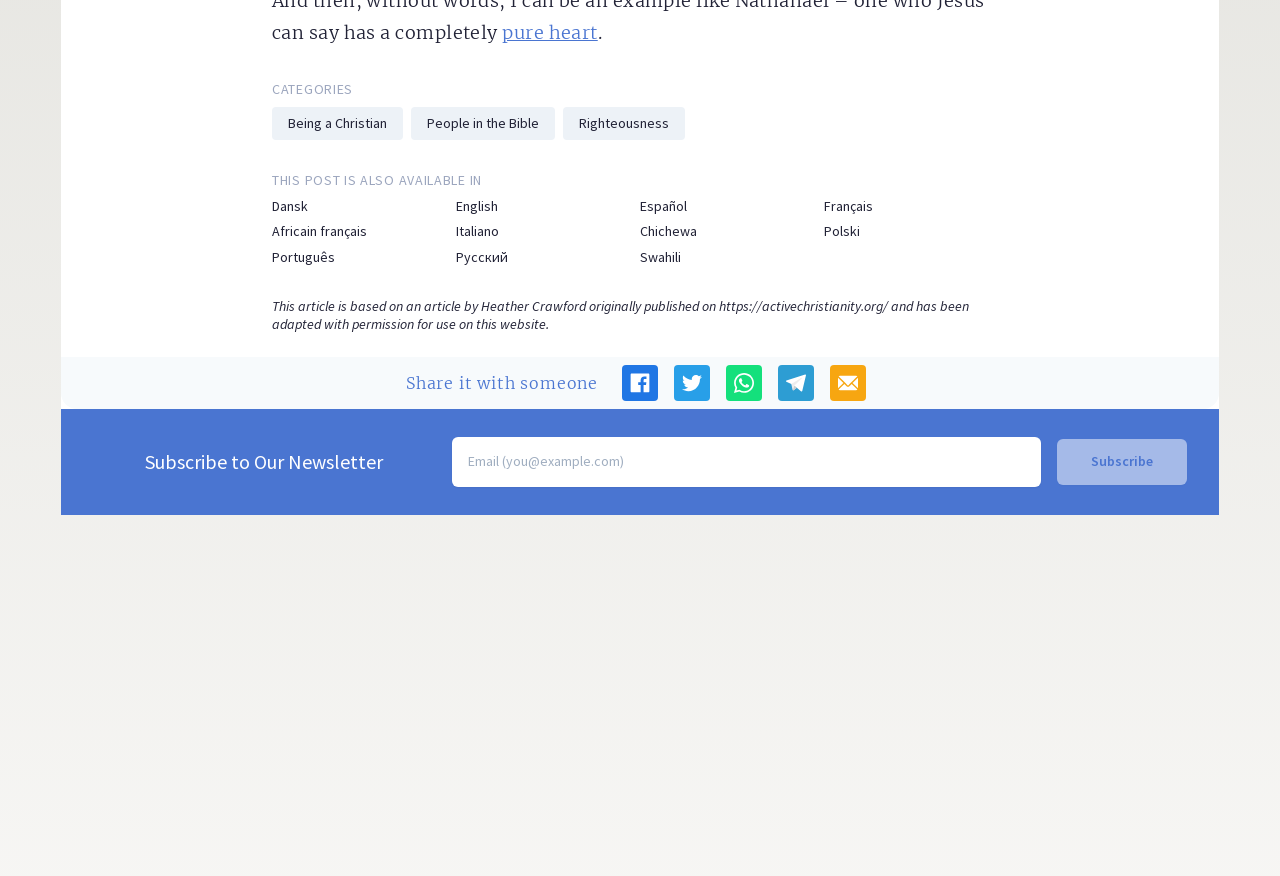Point out the bounding box coordinates of the section to click in order to follow this instruction: "Subscribe to Our Newsletter".

[0.114, 0.513, 0.3, 0.541]